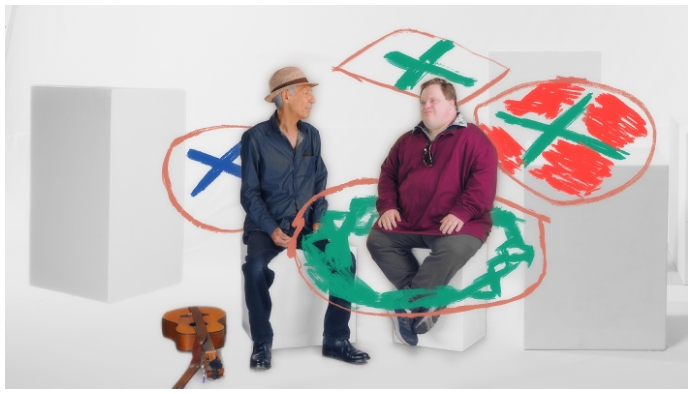Detail every aspect of the image in your description.

In this heartwarming image from the film "LAY DOWN YOUR HEART," artist Niall McNeil is depicted engaging in a joyful conversation with his Uncle Linz (Linz Kenyon). The two sit among minimalist white blocks, symbolizing a creative space where their unique bond flourishes. Niall, wearing a deep burgundy hoodie, radiates warmth and expressiveness, perfectly complementing Uncle Linz, who is casually attired in a dark blue shirt and a light-colored hat. The vibrant, hand-drawn elements surrounding them, including colorful patterns, reflect the imaginative and playful atmosphere of their artistic collaboration.

This evocative moment captures the essence of familial love, creativity, and the shared joy of artistic expression that is central to the film. As a talented performer with Down syndrome, Niall's extraordinary perspective shines through, showcasing the profound connections formed through art. The image invites viewers to explore Niall's enchanting universe, enriched by the diverse tapestry of his family and their collective passion for creativity.